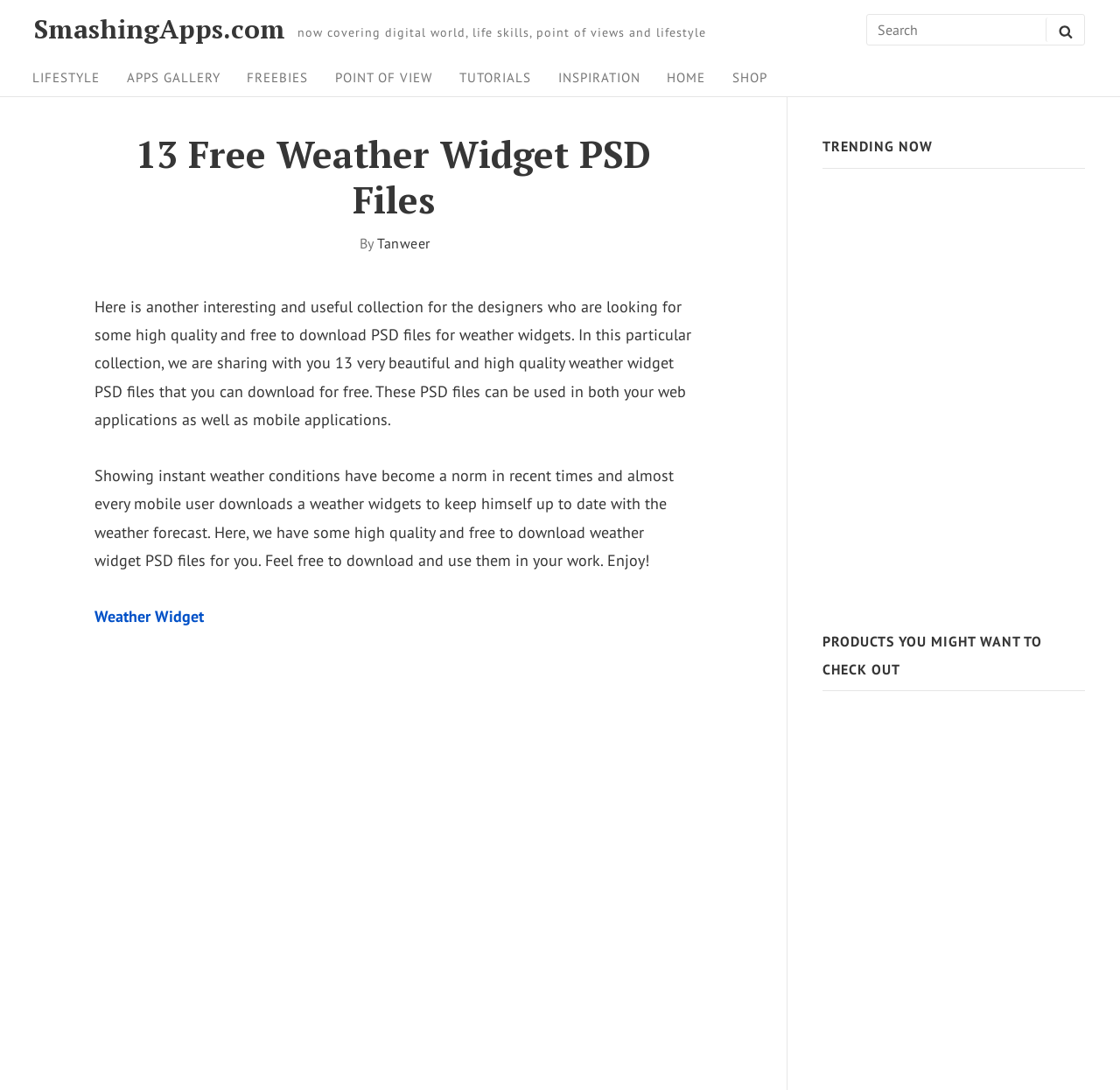Locate the bounding box coordinates of the clickable area needed to fulfill the instruction: "Explore the Apple 2022 MacBook Air Laptop".

[0.734, 0.662, 0.785, 0.701]